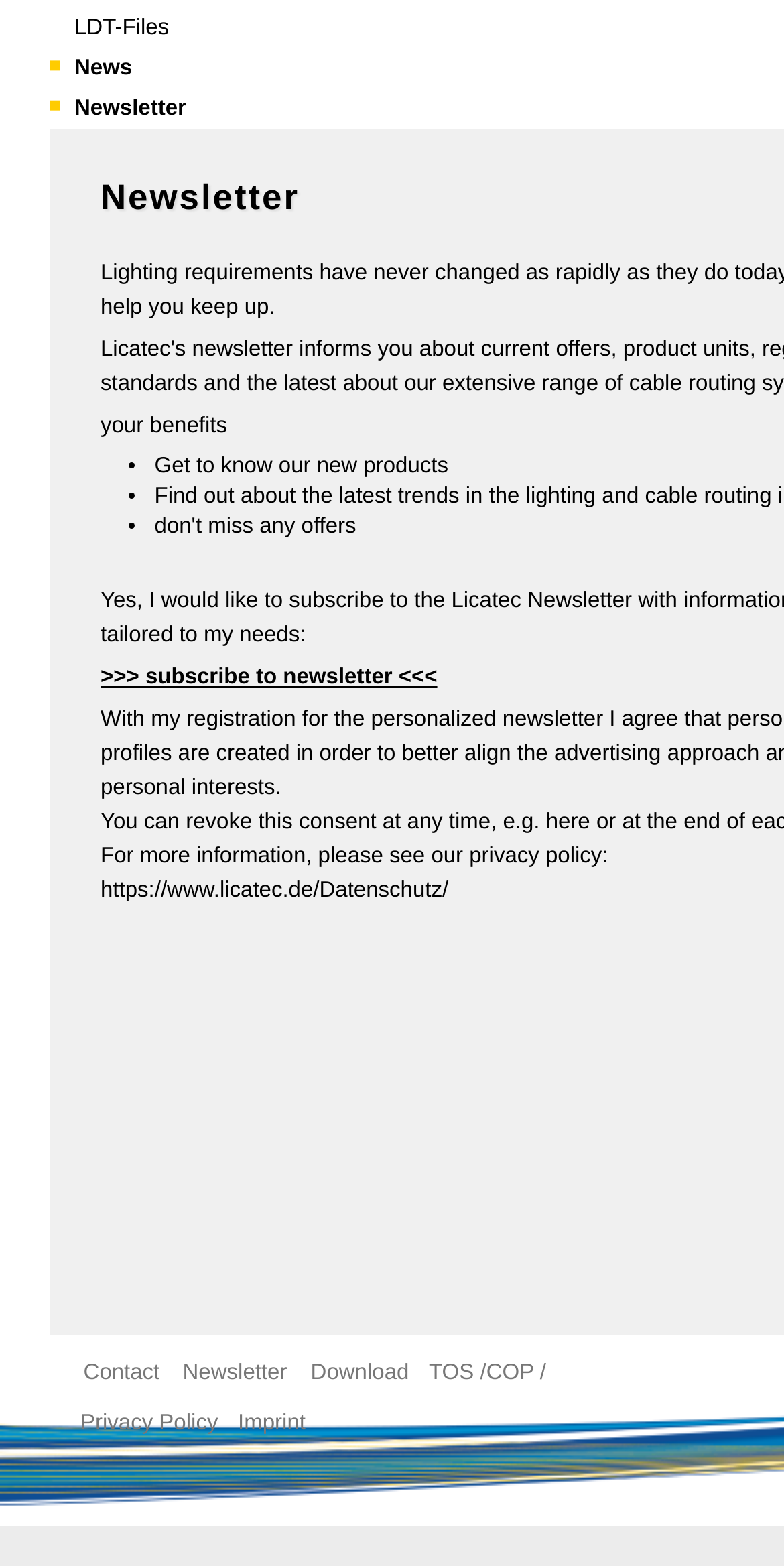Is the 'Luminaires' link above the 'Profile extrusion' link?
Please craft a detailed and exhaustive response to the question.

I compared the y1 and y2 coordinates of the bounding boxes of the two links. The 'Luminaires' link has a bounding box coordinate of [0.09, 0.163, 0.844, 0.222], and the 'Profile extrusion' link has a bounding box coordinate of [0.09, 0.605, 0.896, 0.664]. Since the y1 and y2 values of the 'Luminaires' link are smaller than those of the 'Profile extrusion' link, I concluded that the 'Luminaires' link is above the 'Profile extrusion' link.